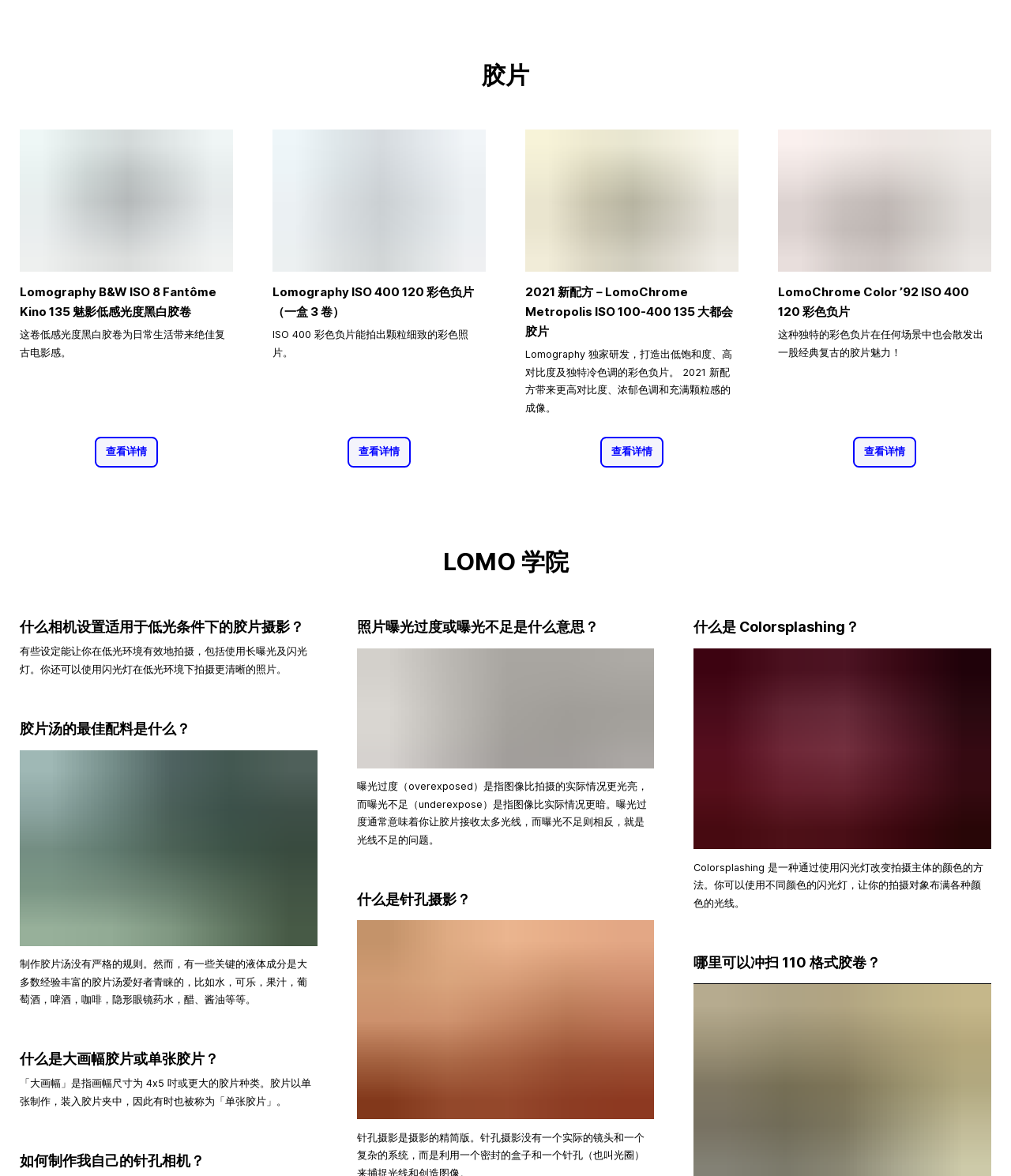Find the bounding box coordinates of the element I should click to carry out the following instruction: "Click the '什么相机设置适用于低光条件下的胶片摄影？' link".

[0.02, 0.524, 0.314, 0.543]